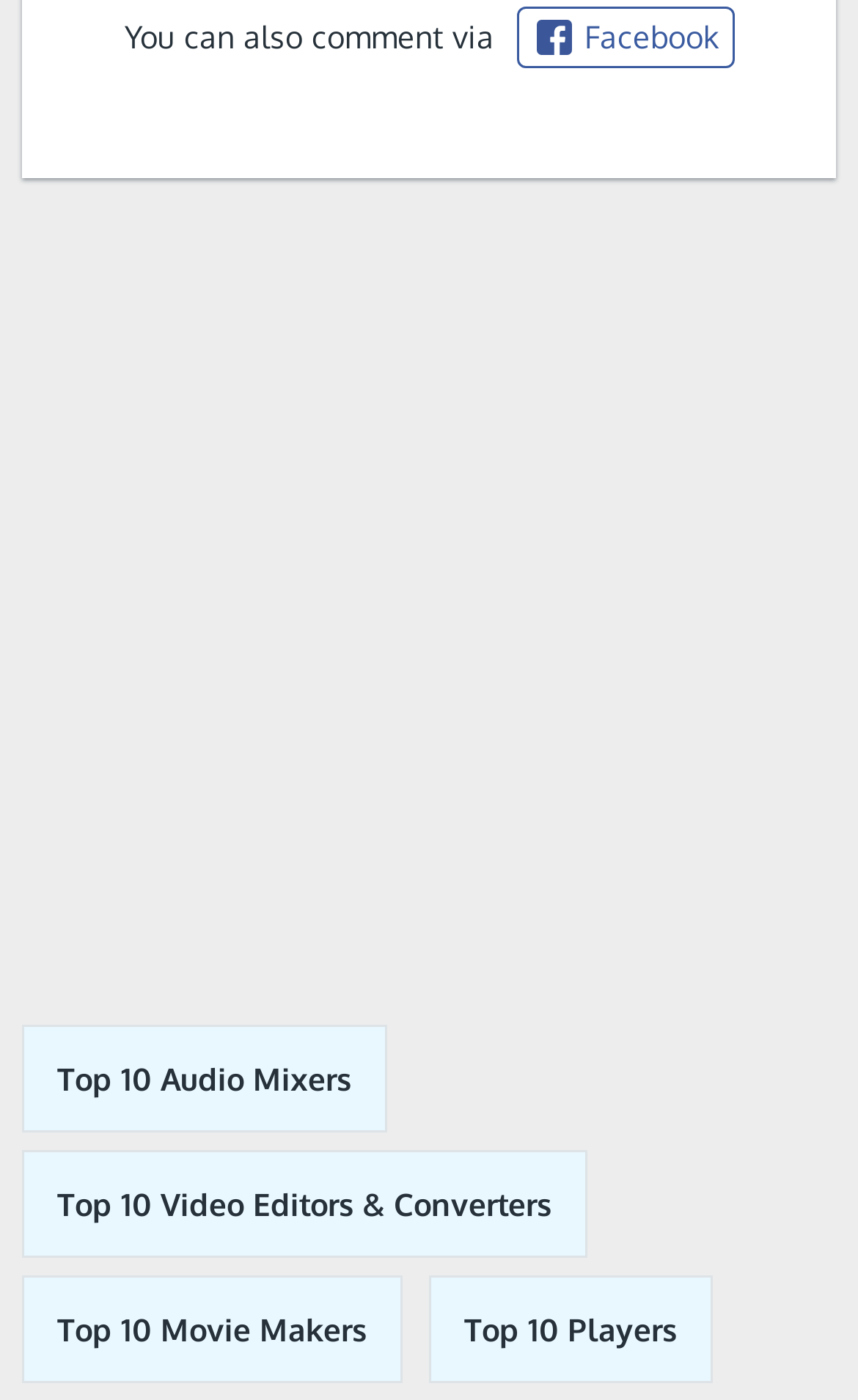Give a one-word or one-phrase response to the question:
How many links are there on the webpage?

5